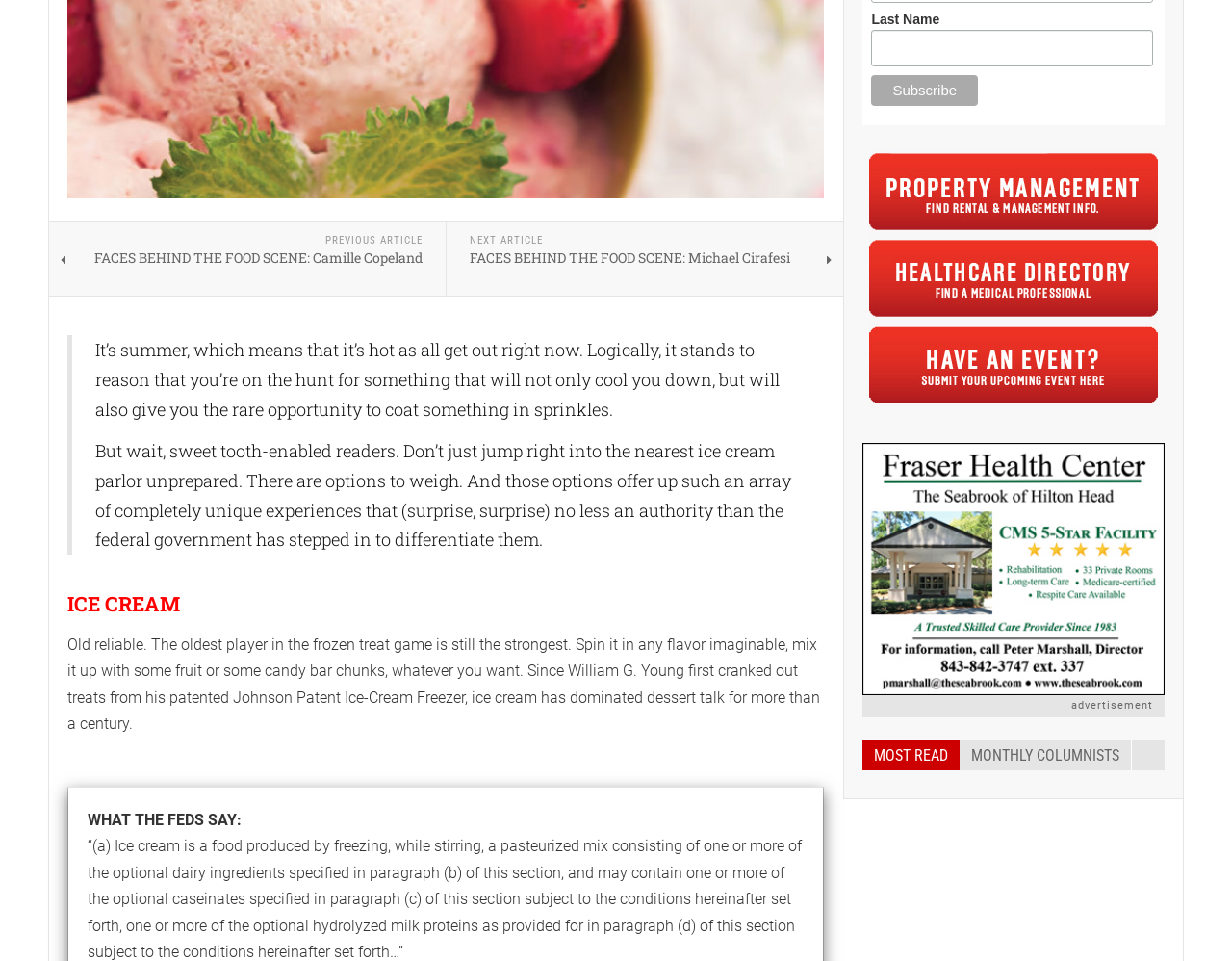Please find the bounding box for the UI element described by: "parent_node: Last Name name="LNAME"".

[0.707, 0.031, 0.936, 0.069]